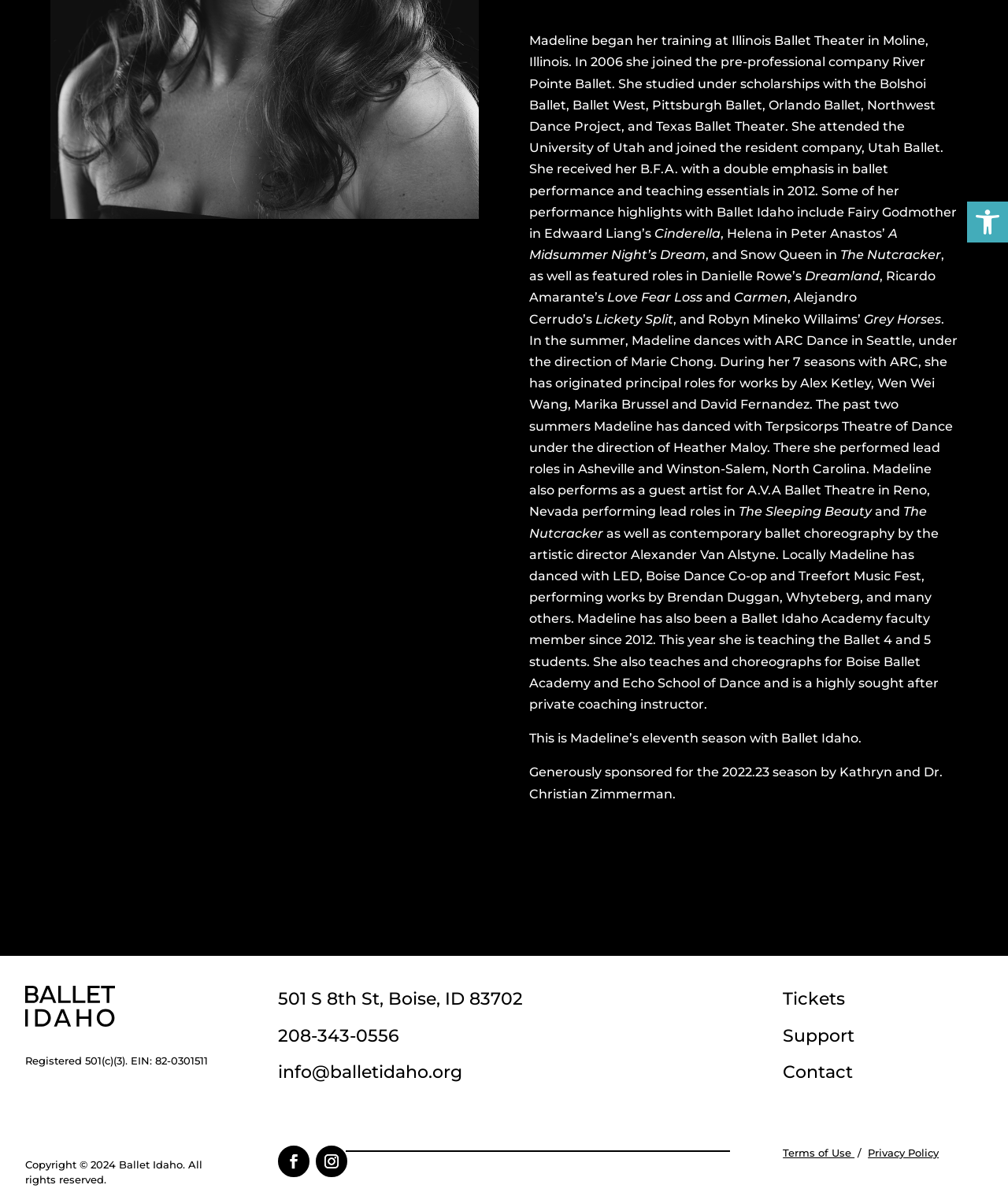Locate the bounding box coordinates of the UI element described by: "Terms of Use". Provide the coordinates as four float numbers between 0 and 1, formatted as [left, top, right, bottom].

[0.777, 0.958, 0.848, 0.969]